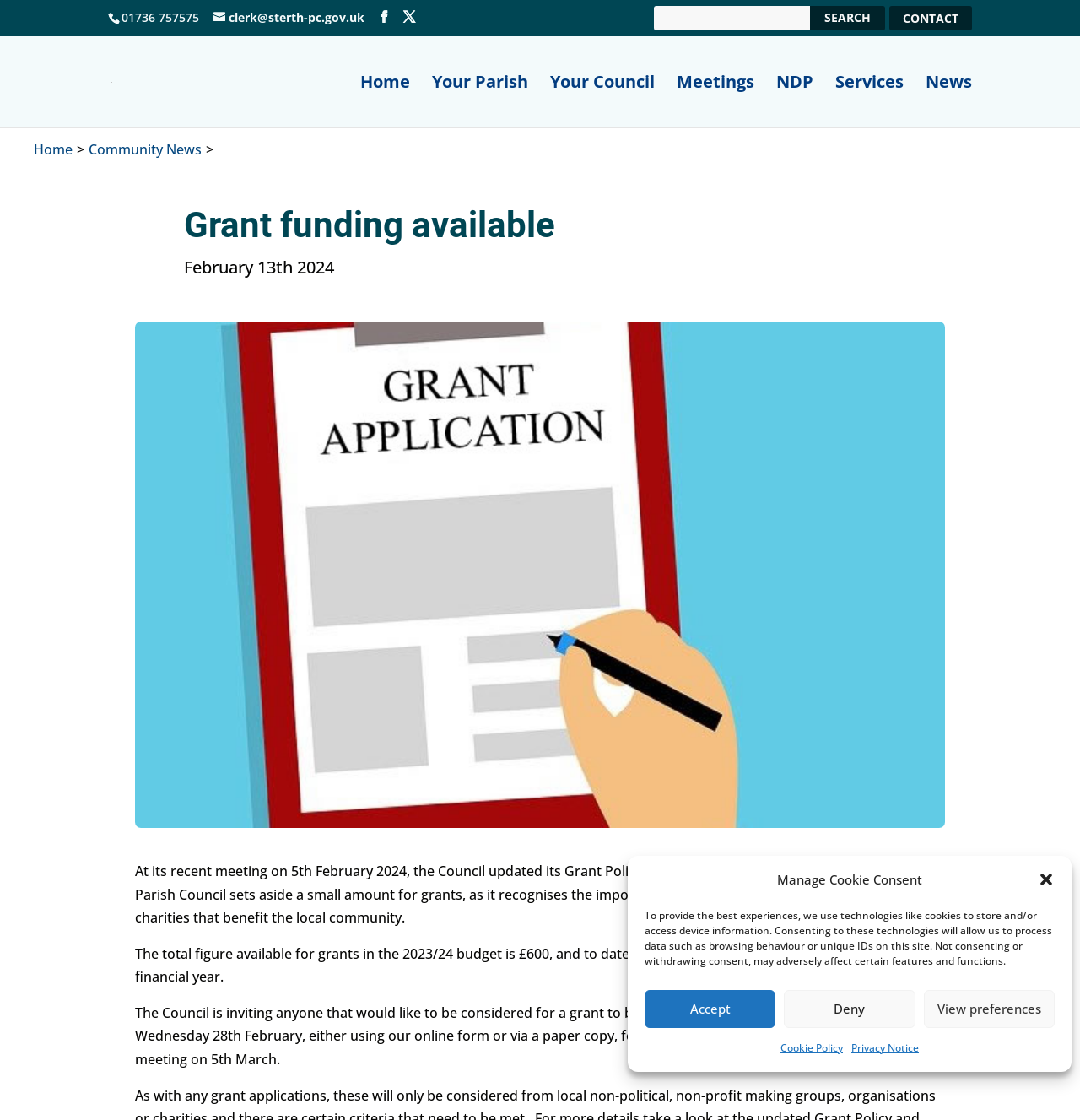Find the bounding box coordinates of the clickable region needed to perform the following instruction: "Search for something". The coordinates should be provided as four float numbers between 0 and 1, i.e., [left, top, right, bottom].

[0.605, 0.005, 0.82, 0.027]